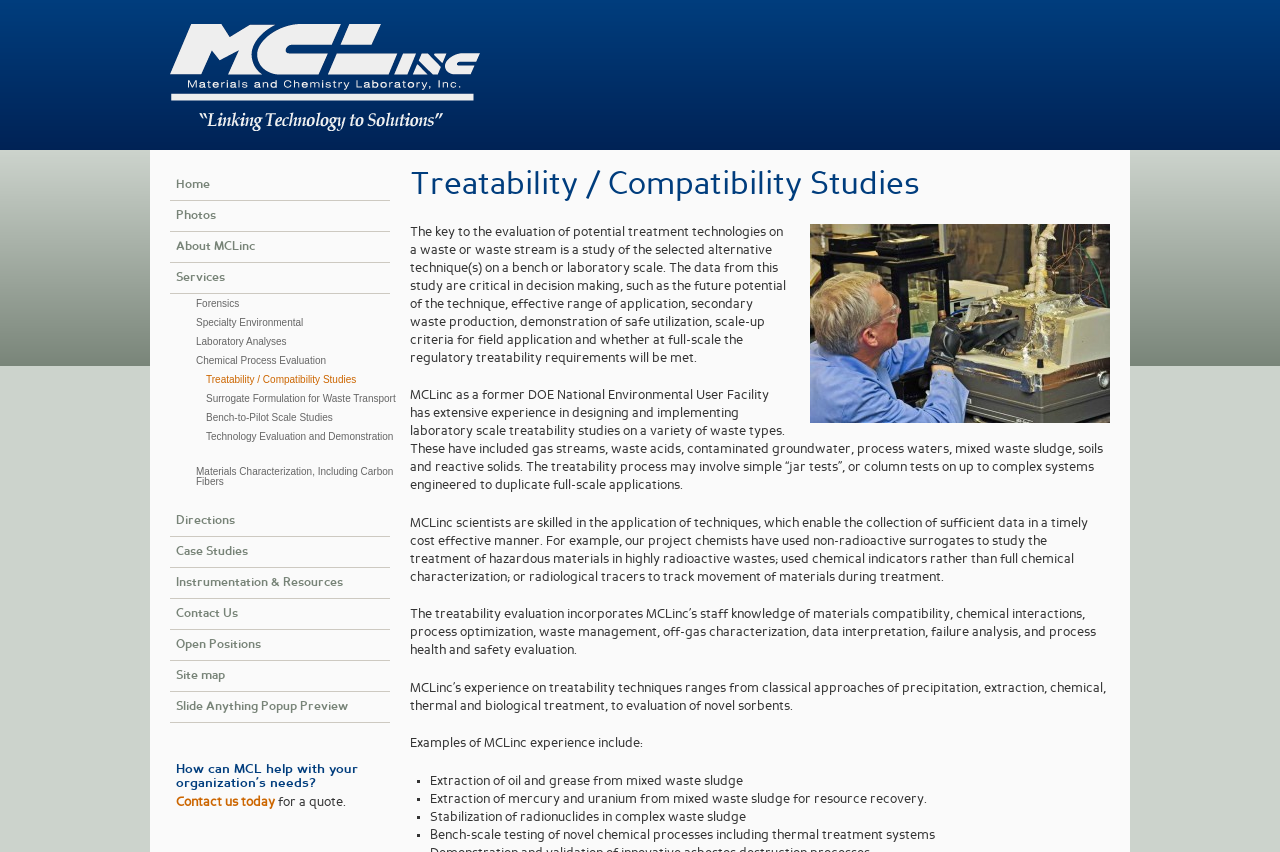Please pinpoint the bounding box coordinates for the region I should click to adhere to this instruction: "Click on the 'Home' link".

[0.133, 0.2, 0.305, 0.236]